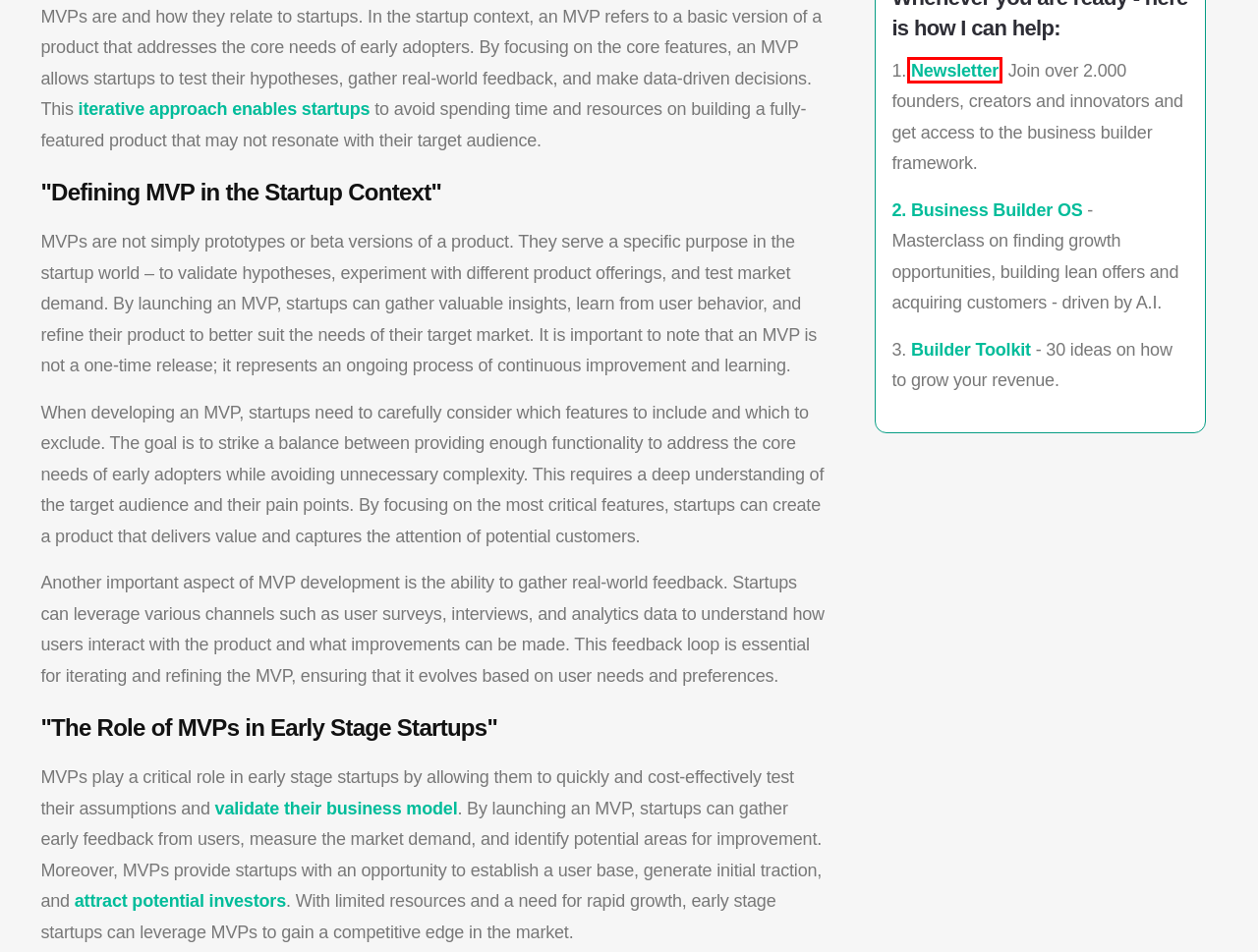You are given a screenshot of a webpage with a red rectangle bounding box around a UI element. Select the webpage description that best matches the new webpage after clicking the element in the bounding box. Here are the candidates:
A. Why Should You Assess your Business Model?  | Untaylored
B. Untaylored - Plan, Launch And Grow New Business Ventures
C. Strategy Frameworks for Business Designers - Lean startup Explained  | Untaylored
D. Unveiling the Business Model Innovation Patterns Employed by Unicorn Startups  | Untaylored
E. Navigating the World of Venture Strategy: A Comprehensive Guide  | Untaylored
F. Untaylored l Tools
G. Newsletter
H. Masterclass

G